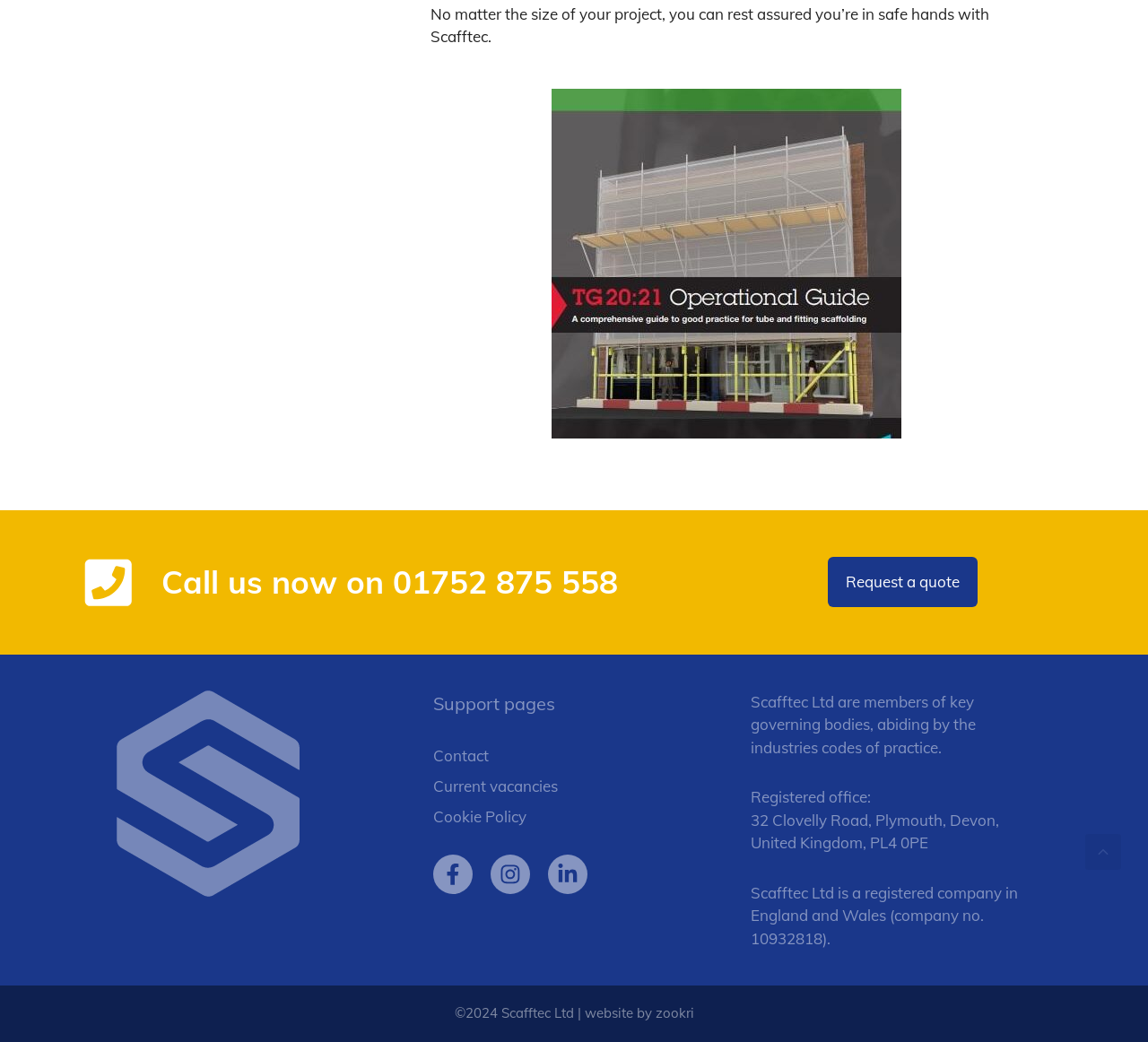Kindly determine the bounding box coordinates of the area that needs to be clicked to fulfill this instruction: "click on Best Online Dating Profiles".

None